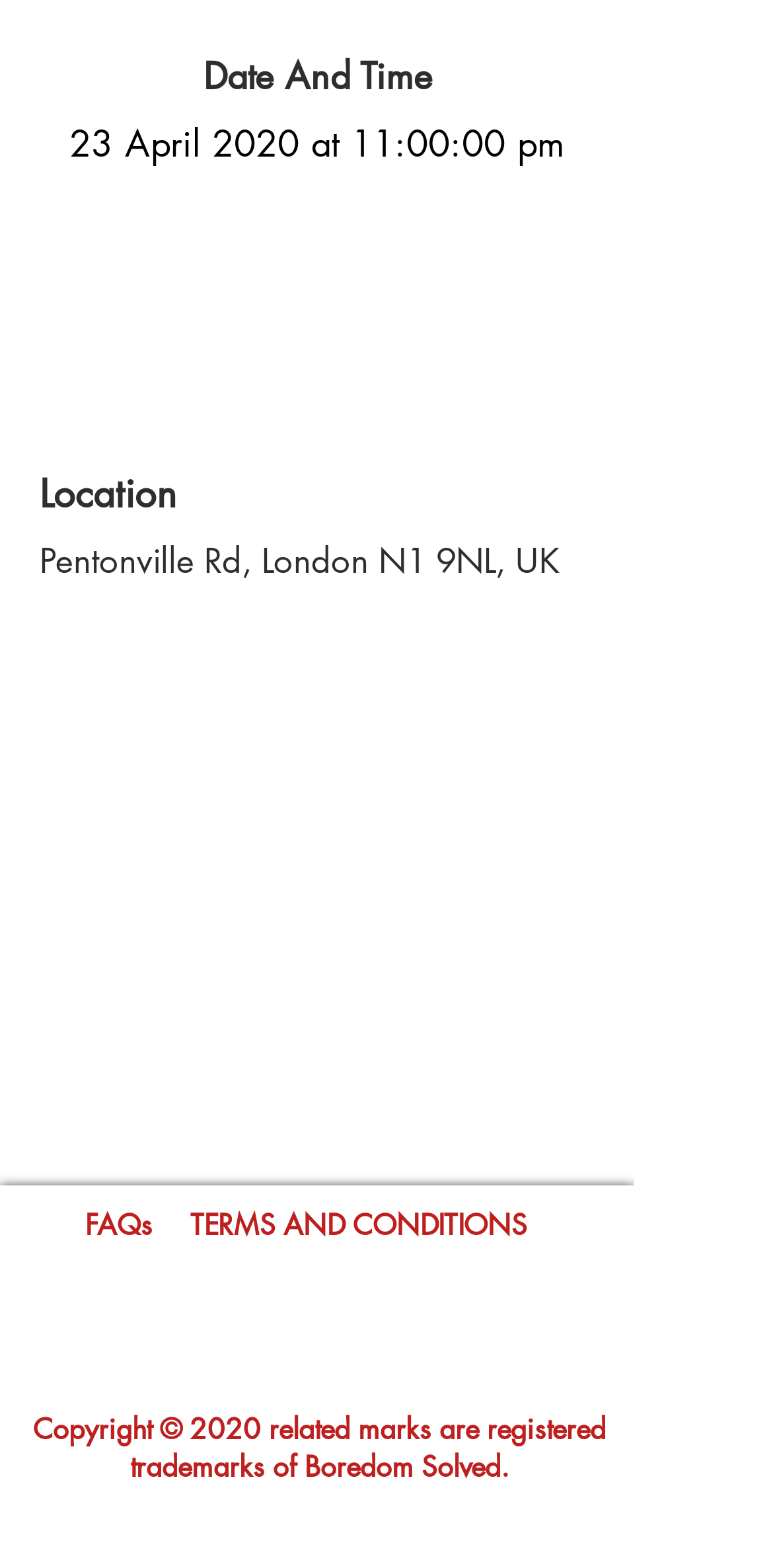What is the date and time?
Using the image as a reference, deliver a detailed and thorough answer to the question.

I found the date and time information in the heading element with the text '23 April 2020 at 11:00:00 pm' which is located at the top of the webpage.